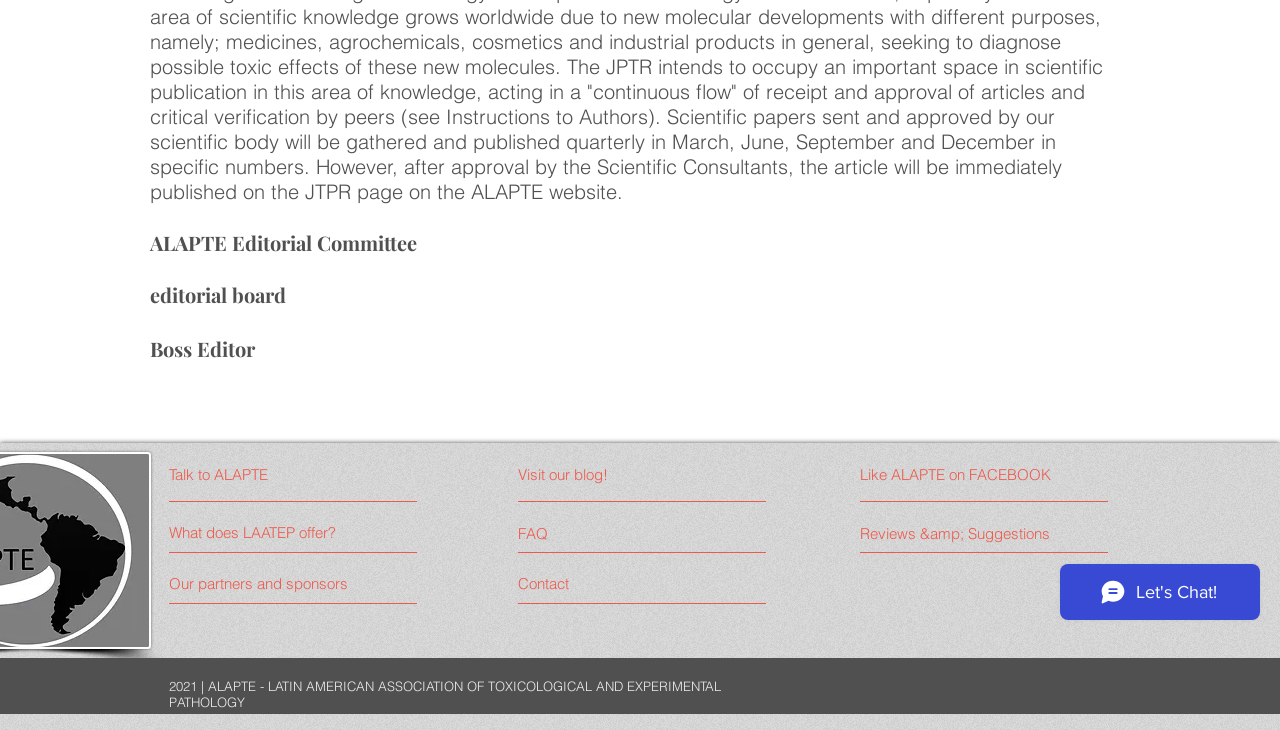Determine the bounding box for the UI element as described: "Like ALAPTE on FACEBOOK". The coordinates should be represented as four float numbers between 0 and 1, formatted as [left, top, right, bottom].

[0.672, 0.636, 0.842, 0.664]